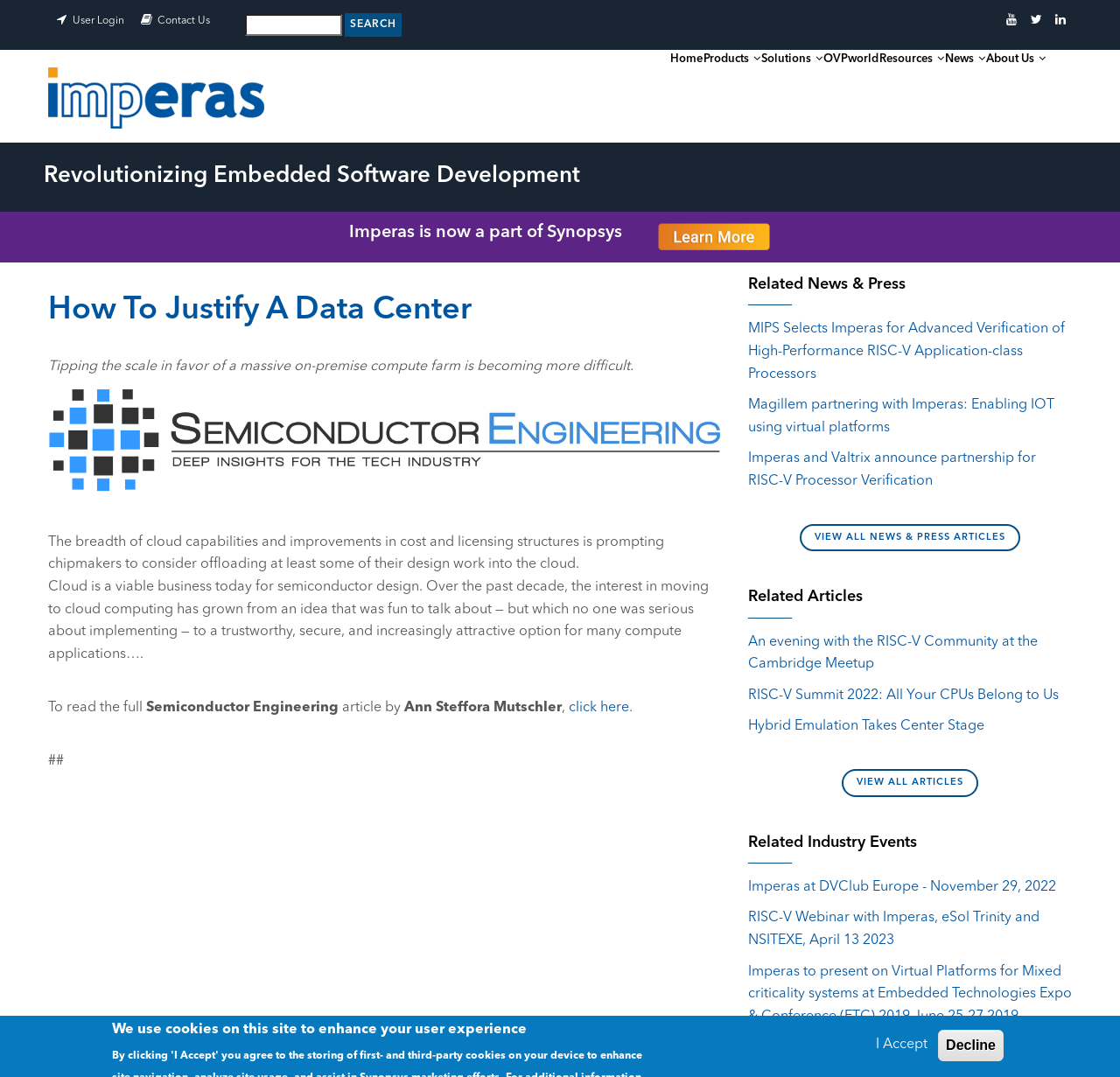Provide the bounding box coordinates of the UI element that matches the description: "About Us".

[0.846, 0.046, 0.934, 0.105]